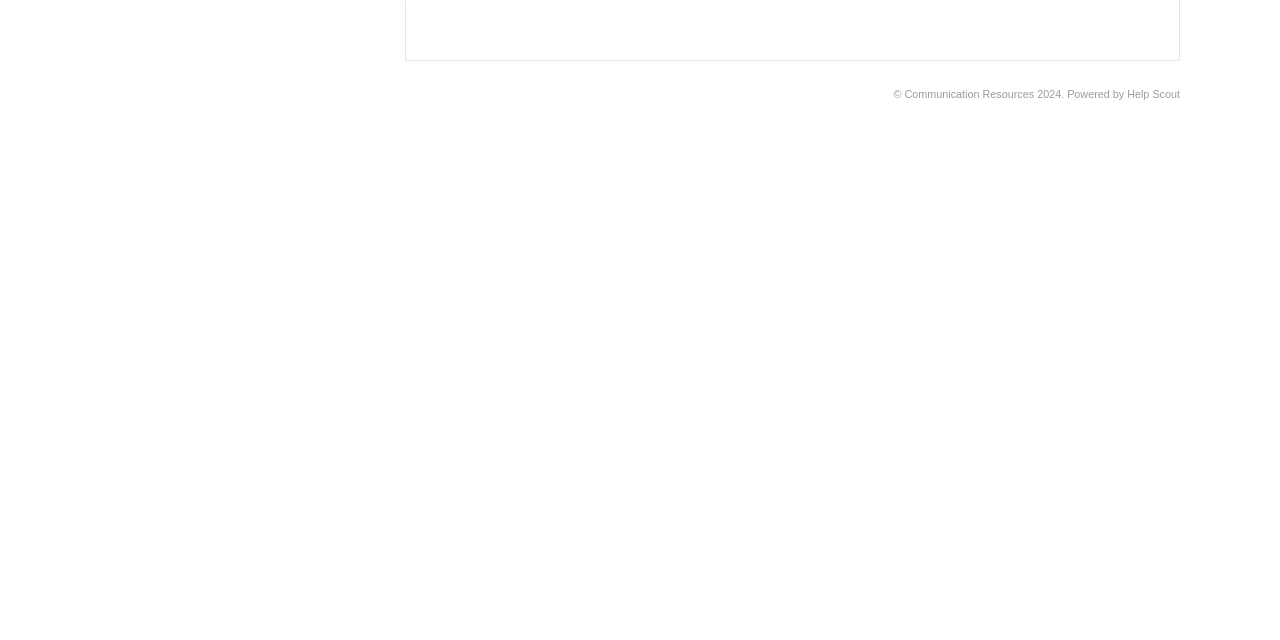Provide the bounding box for the UI element matching this description: "Help Scout".

[0.881, 0.138, 0.922, 0.156]